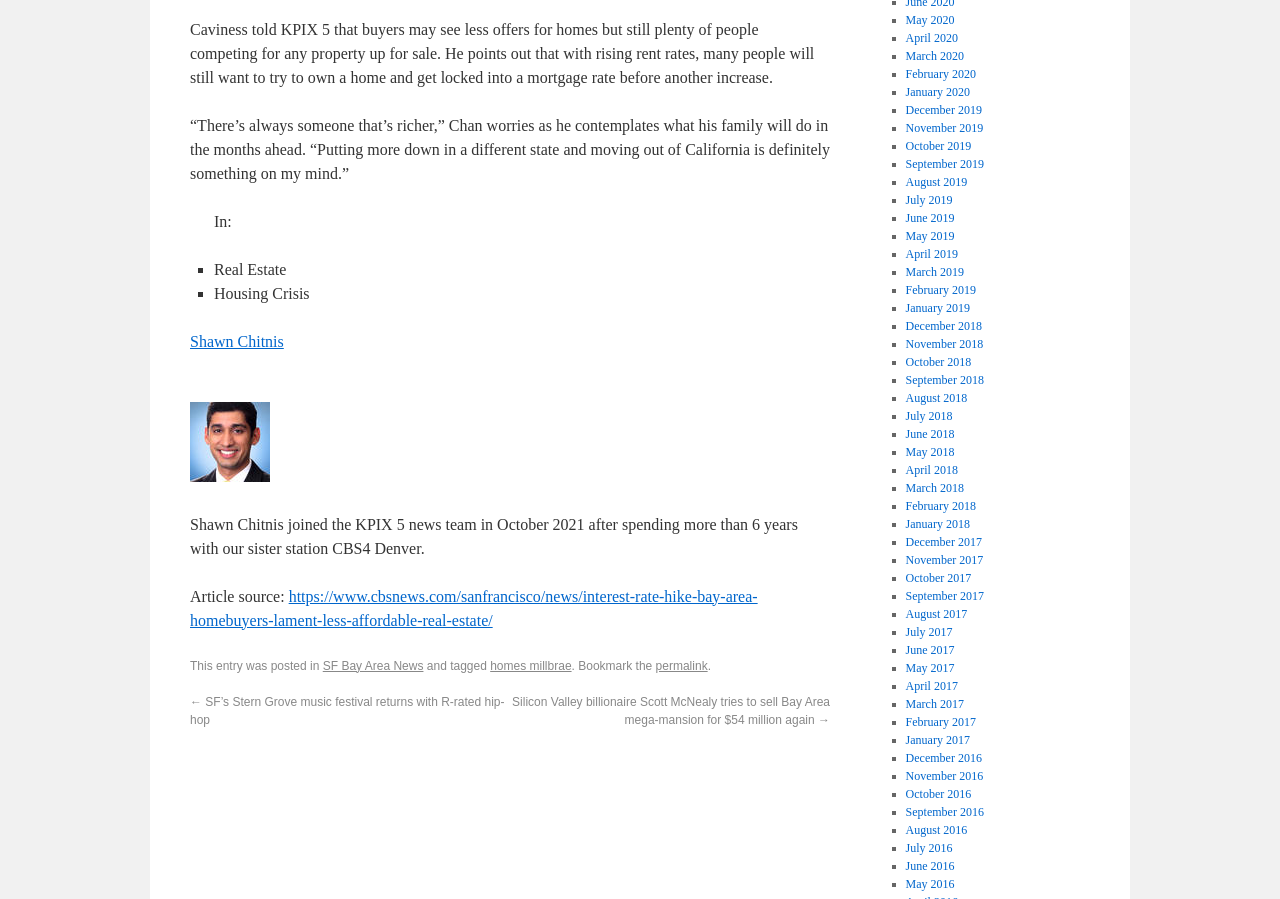What is the concern of Chan in the article?
Refer to the image and answer the question using a single word or phrase.

Rising rent rates